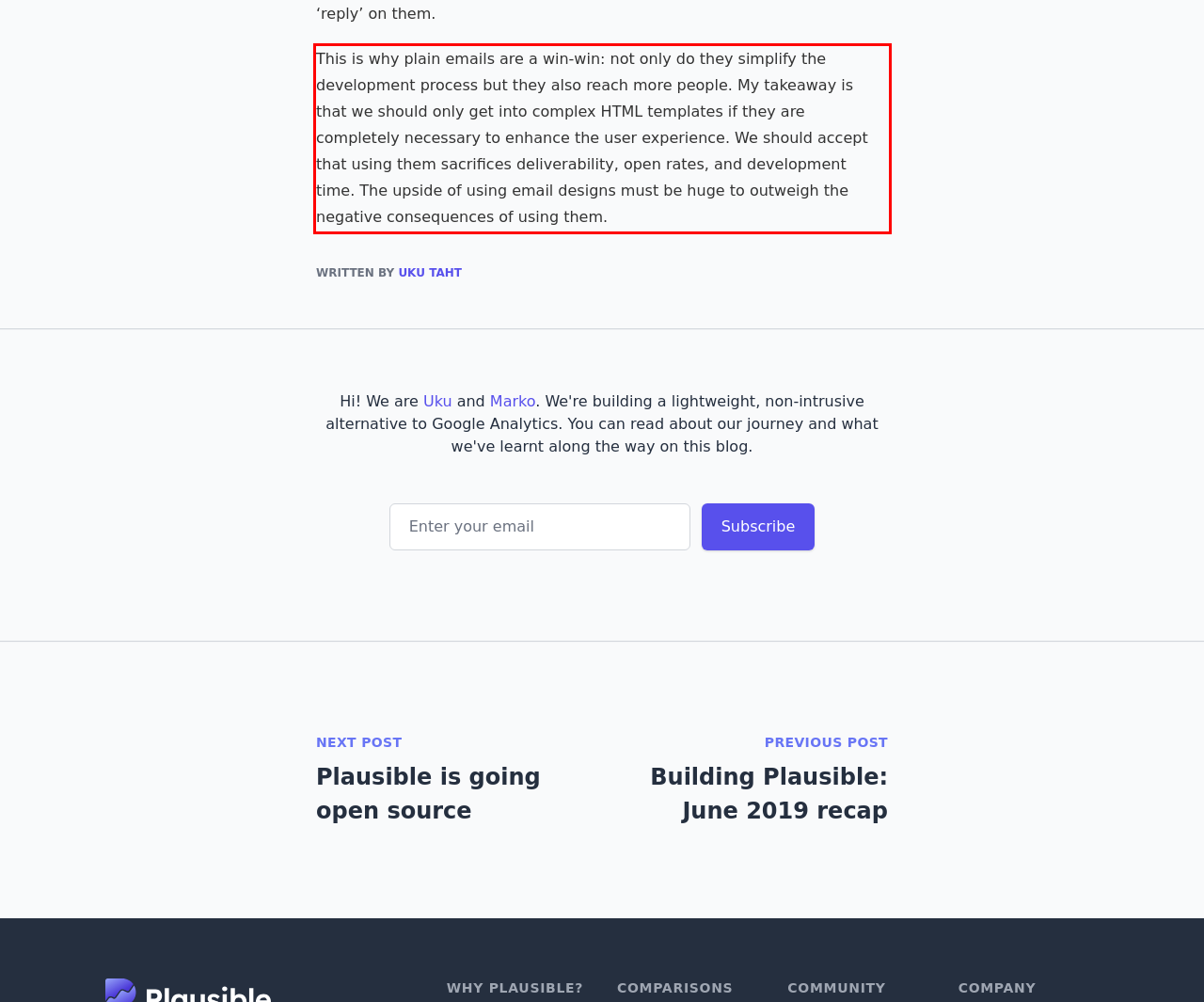Please extract the text content within the red bounding box on the webpage screenshot using OCR.

This is why plain emails are a win-win: not only do they simplify the development process but they also reach more people. My takeaway is that we should only get into complex HTML templates if they are completely necessary to enhance the user experience. We should accept that using them sacrifices deliverability, open rates, and development time. The upside of using email designs must be huge to outweigh the negative consequences of using them.